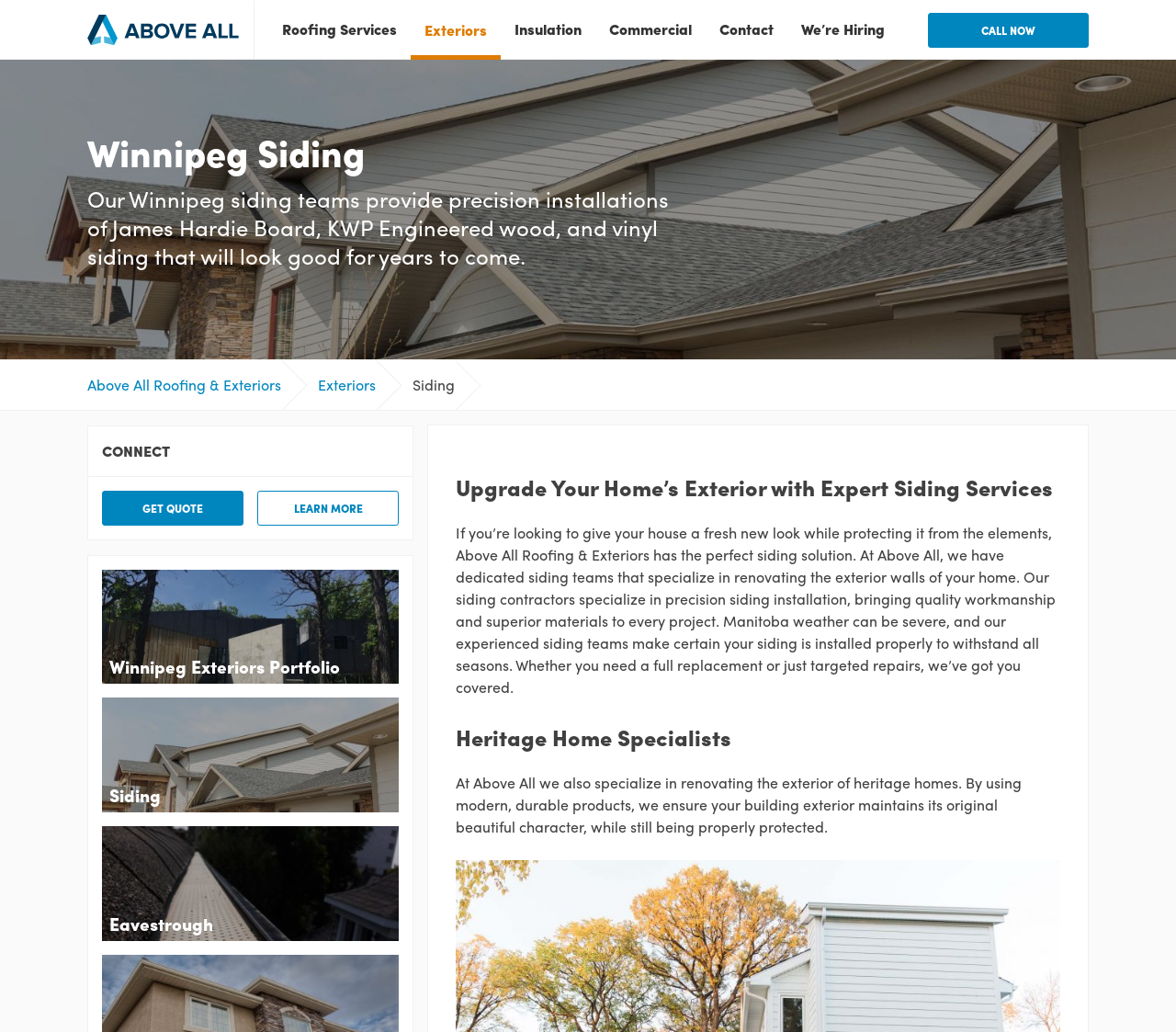Determine the bounding box coordinates for the clickable element required to fulfill the instruction: "Learn more about 'Winnipeg Exteriors Portfolio'". Provide the coordinates as four float numbers between 0 and 1, i.e., [left, top, right, bottom].

[0.087, 0.475, 0.207, 0.509]